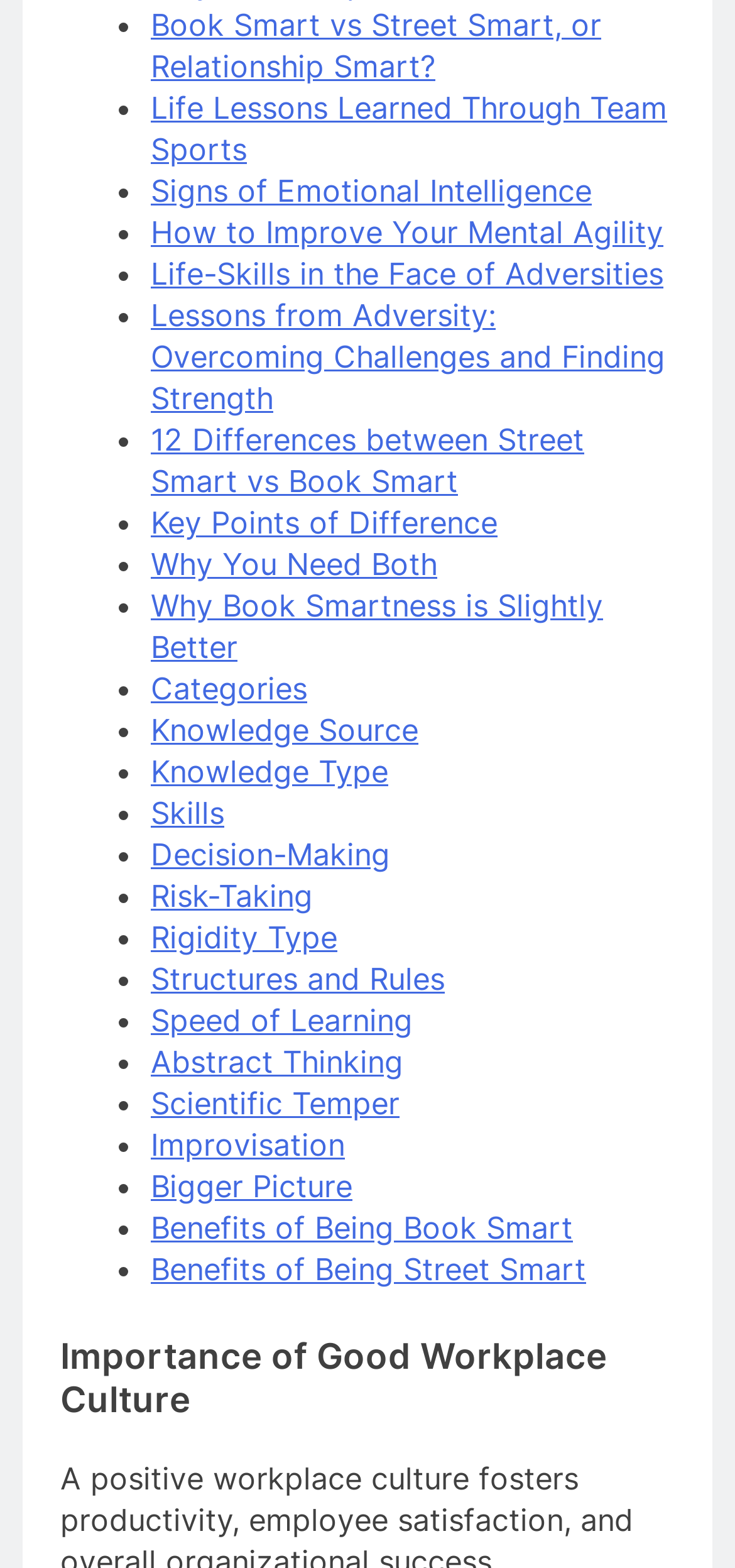Respond to the following question with a brief word or phrase:
How many links are on the webpage?

30